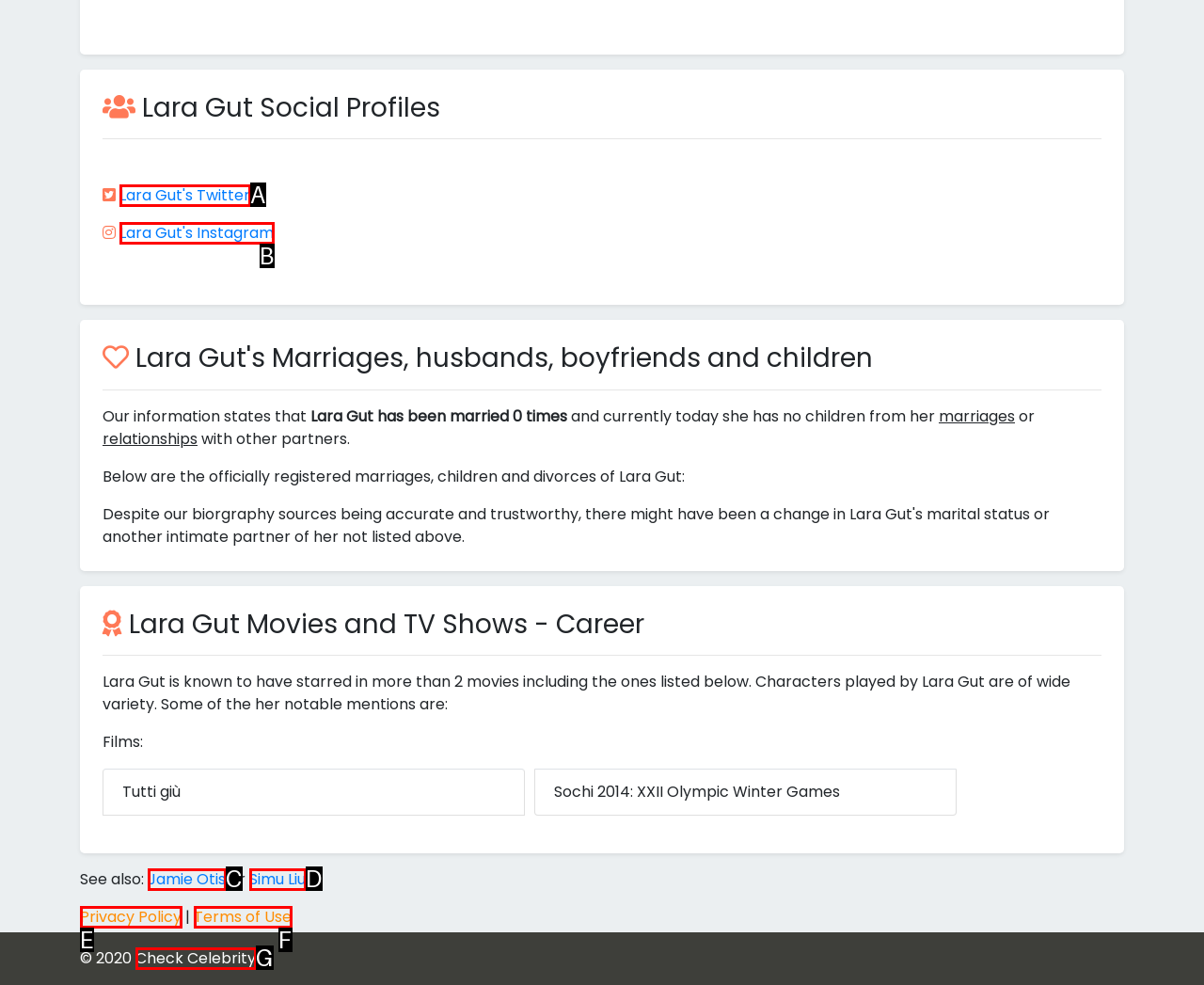Pick the option that corresponds to: Lara Gut's Twitter
Provide the letter of the correct choice.

A